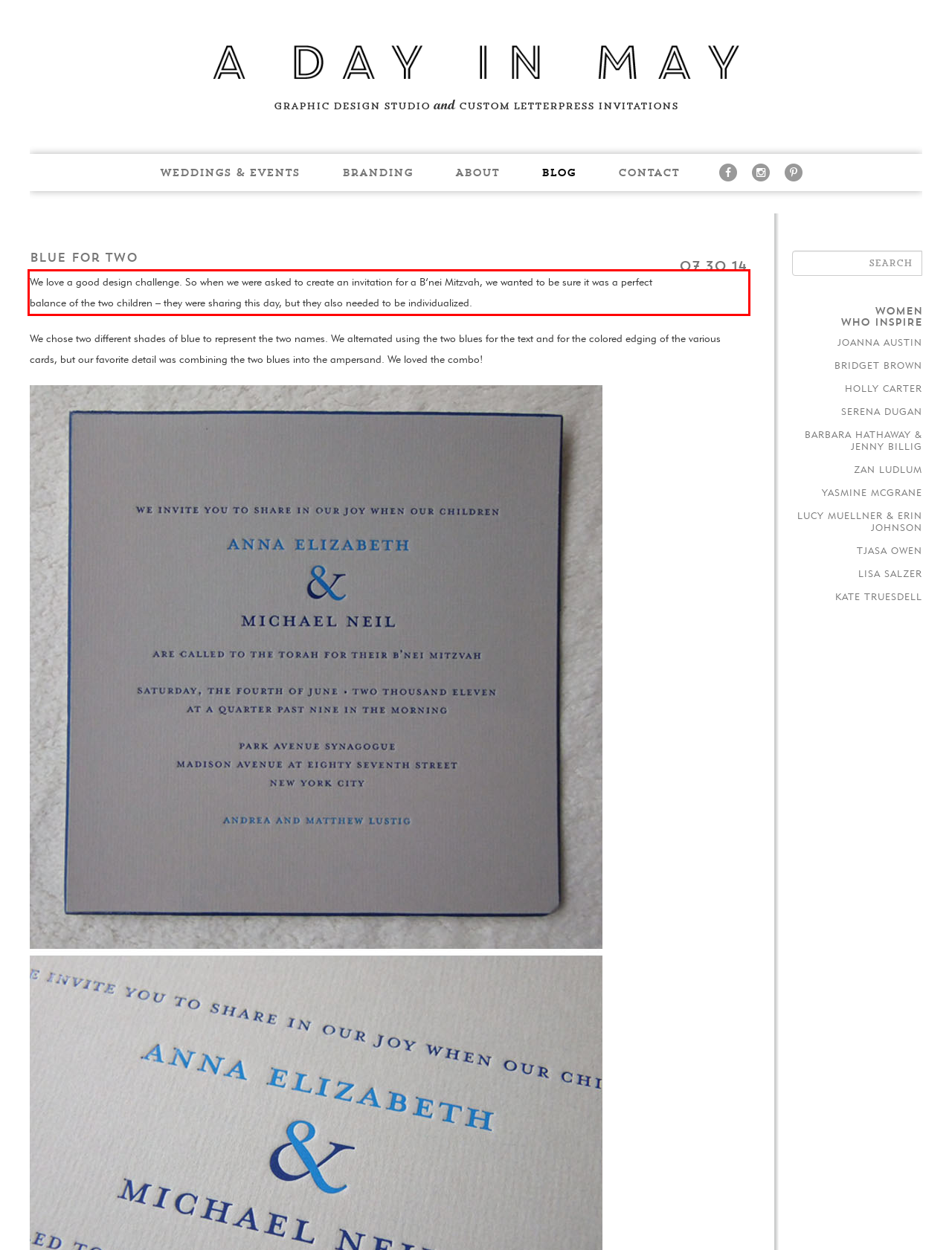You have a screenshot of a webpage with a red bounding box. Use OCR to generate the text contained within this red rectangle.

We love a good design challenge. So when we were asked to create an invitation for a B’nei Mitzvah, we wanted to be sure it was a perfect balance of the two children – they were sharing this day, but they also needed to be individualized.